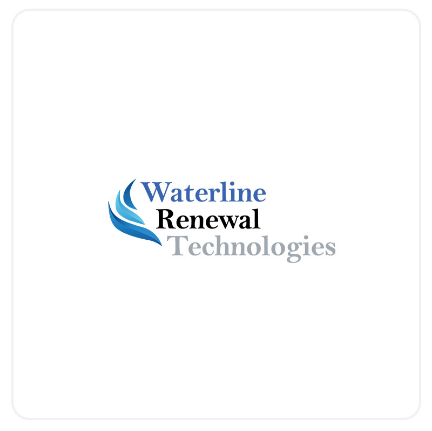Provide a short answer to the following question with just one word or phrase: What is the color of the word 'Technologies'?

lighter gray